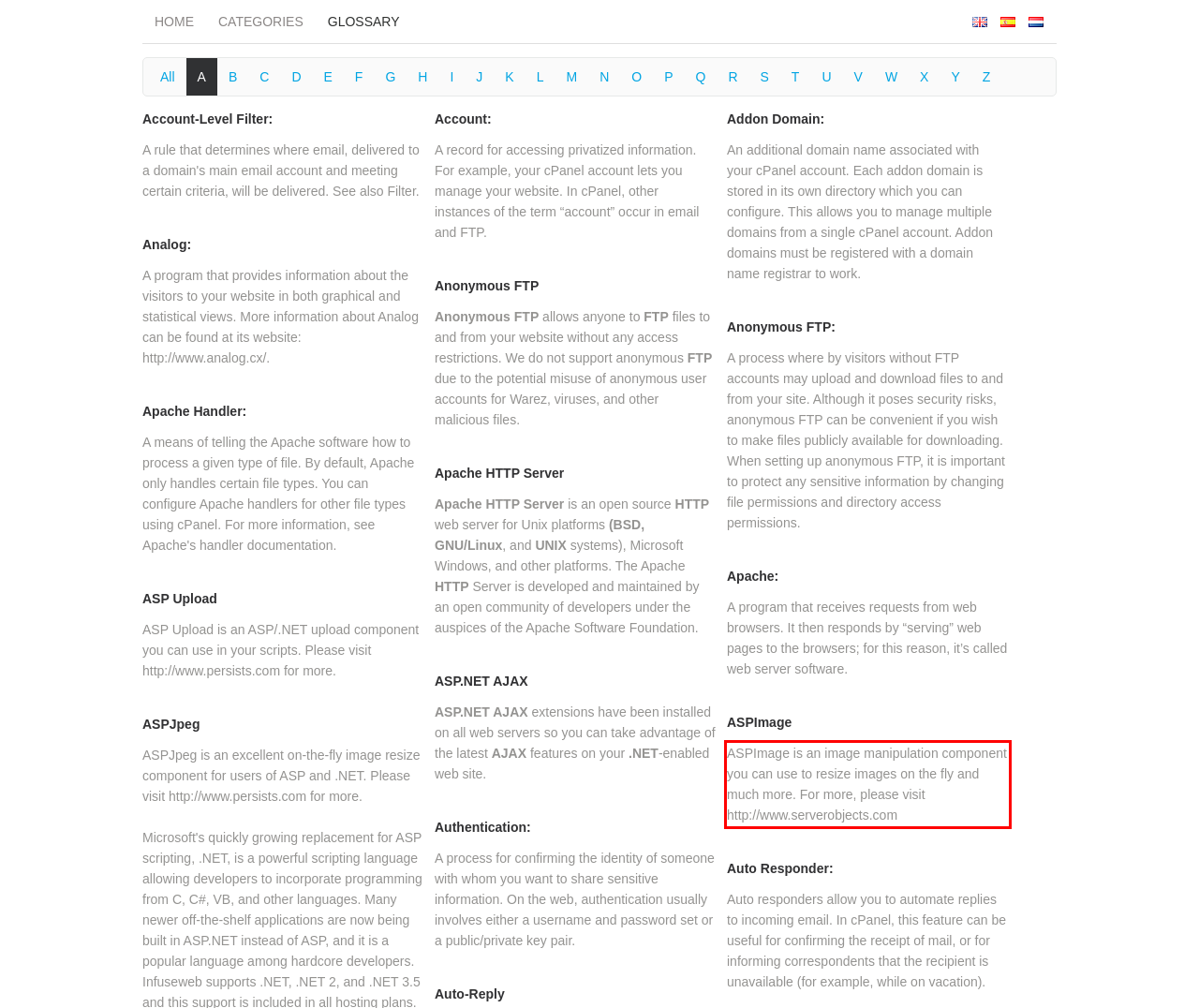Using the webpage screenshot, recognize and capture the text within the red bounding box.

ASPImage is an image manipulation component you can use to resize images on the fly and much more. For more, please visit http://www.serverobjects.com